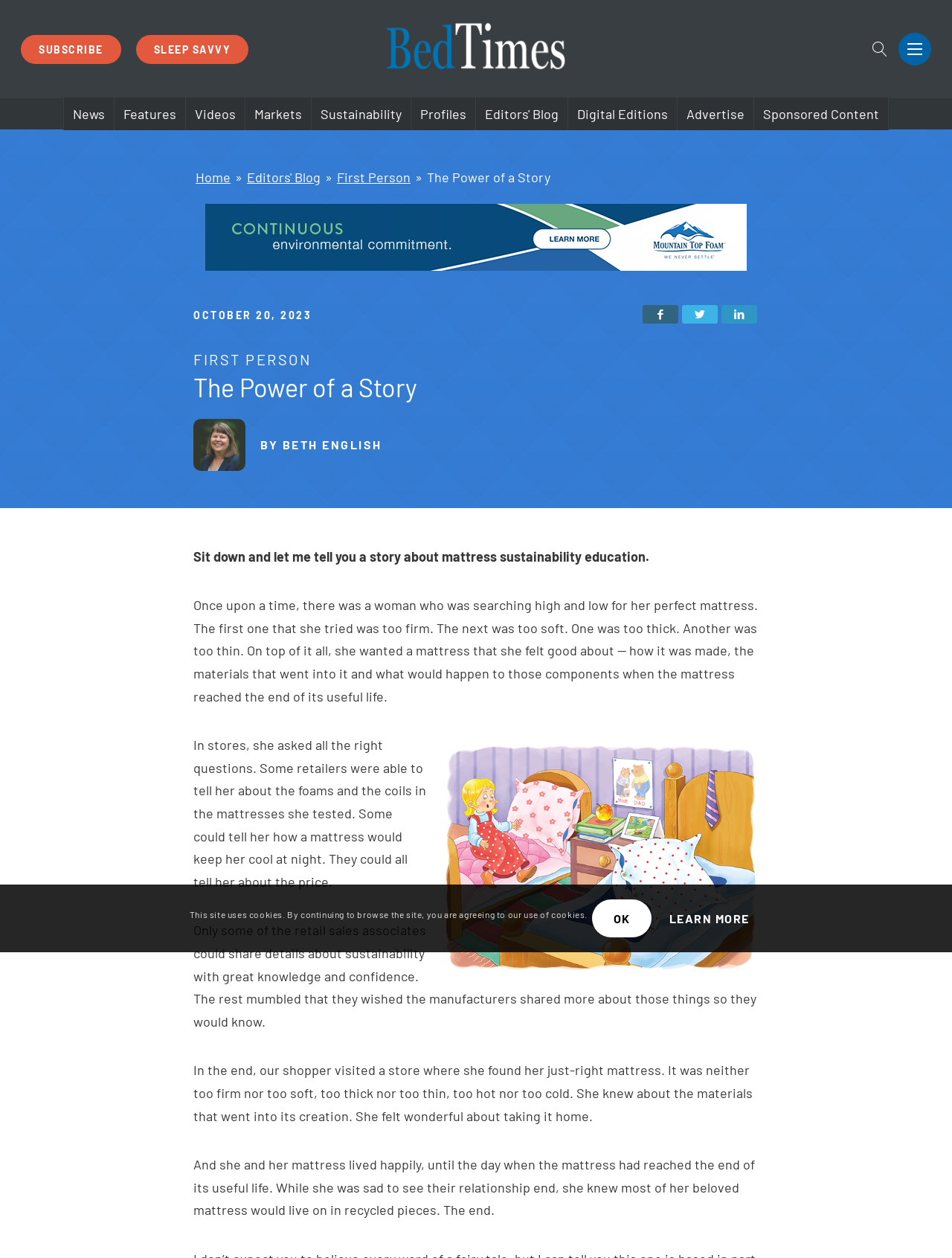Given the description "Sponsored Content", provide the bounding box coordinates of the corresponding UI element.

[0.791, 0.078, 0.934, 0.104]